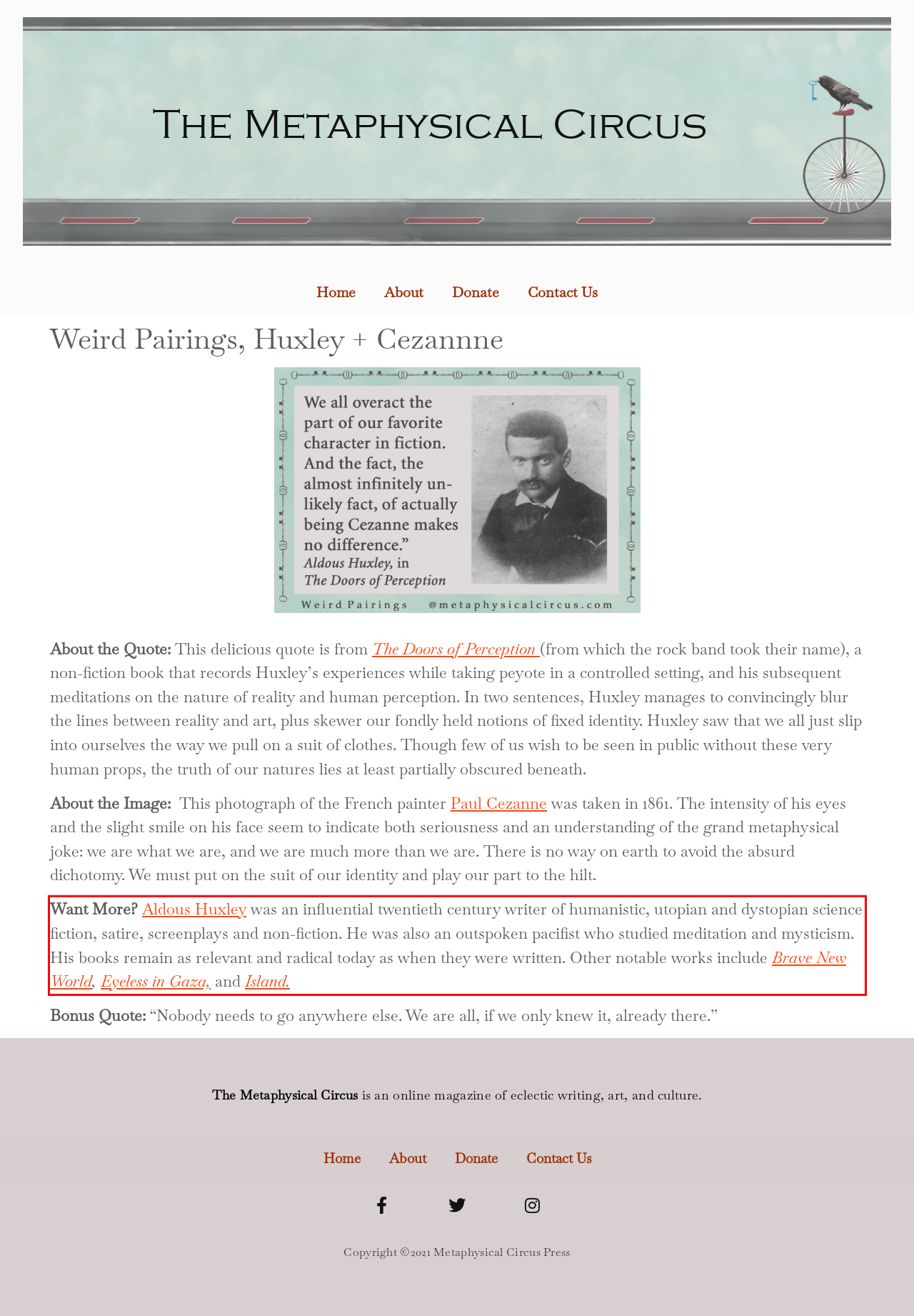Given a screenshot of a webpage with a red bounding box, extract the text content from the UI element inside the red bounding box.

Want More? Aldous Huxley was an influential twentieth century writer of humanistic, utopian and dystopian science fiction, satire, screenplays and non-fiction. He was also an outspoken pacifist who studied meditation and mysticism. His books remain as relevant and radical today as when they were written. Other notable works include Brave New World, Eyeless in Gaza, and Island.